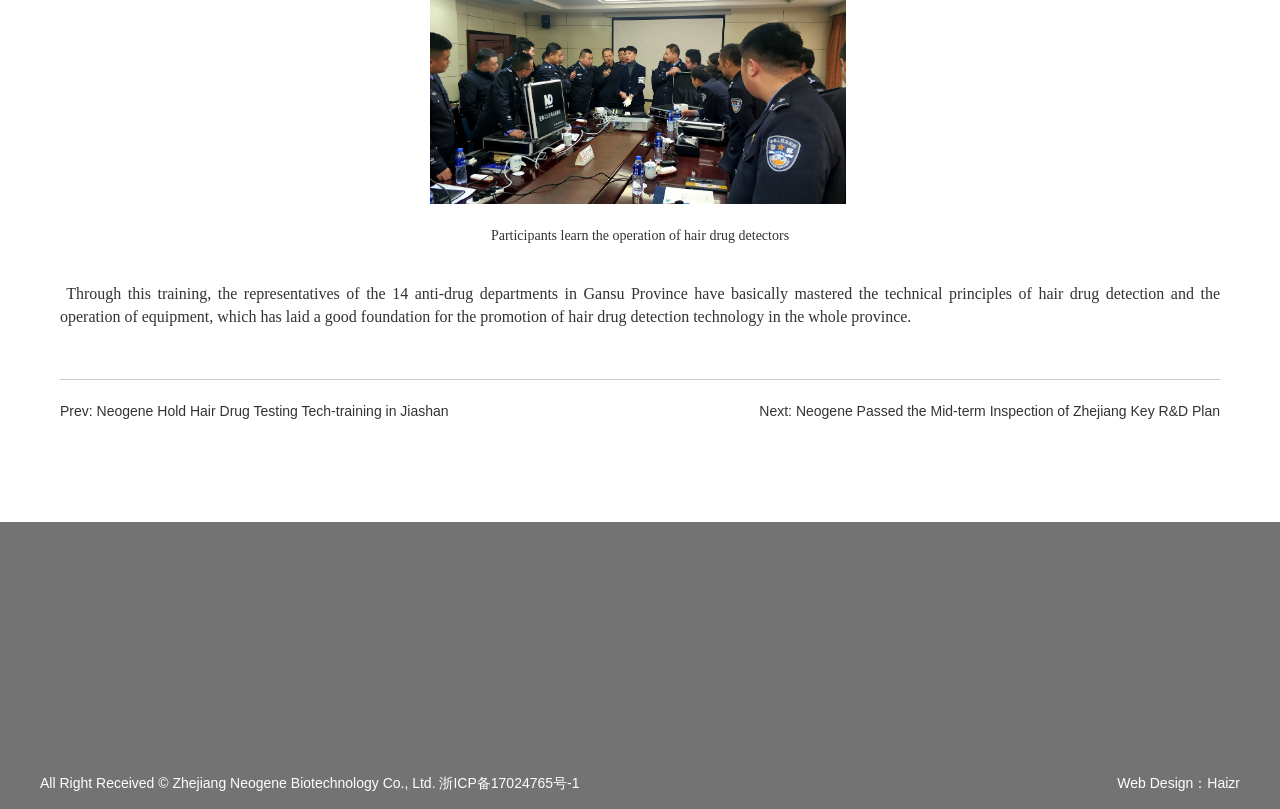What is the name of the company?
Based on the screenshot, respond with a single word or phrase.

Zhejiang Neogene Biotechnology Co., Ltd.